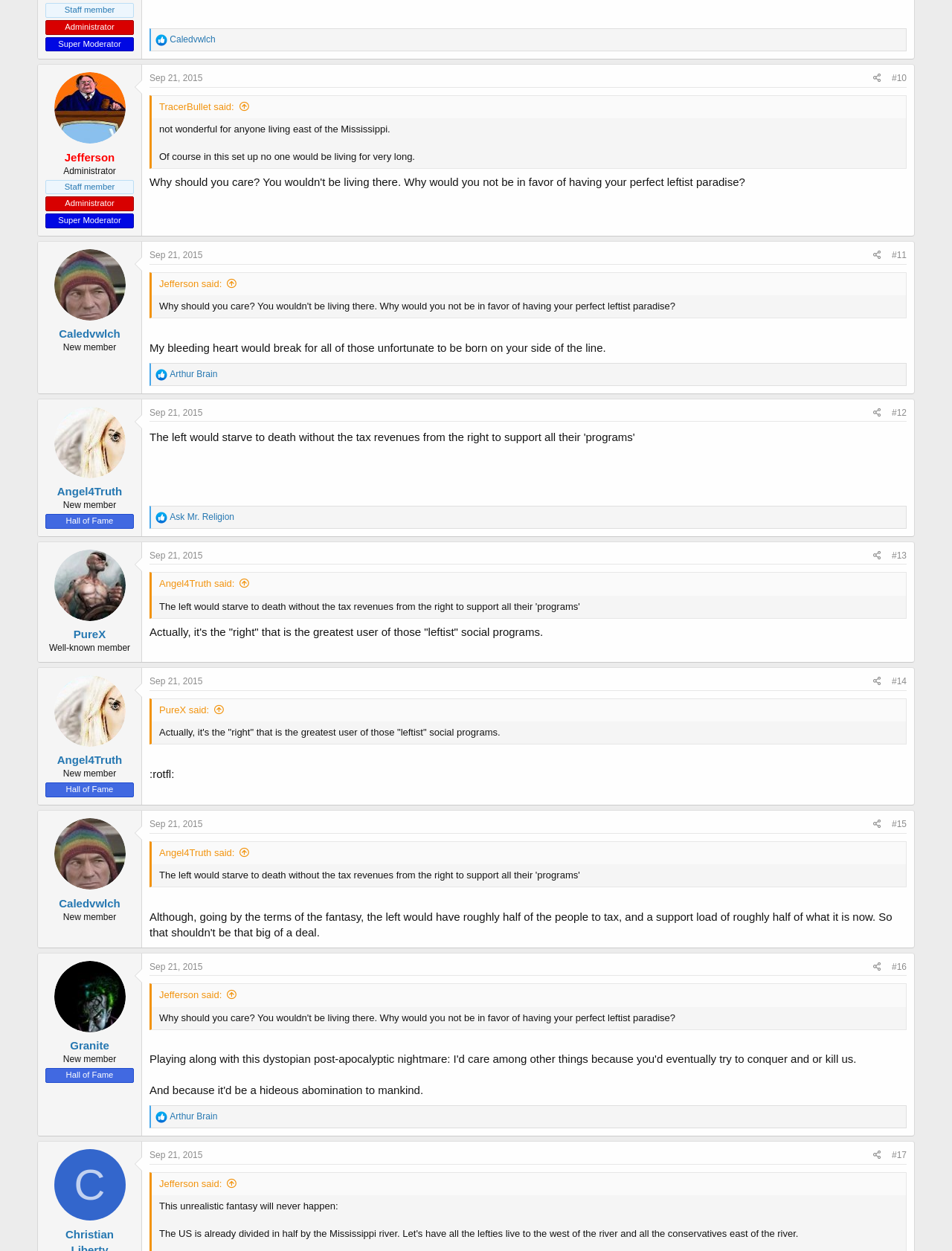What is the role of Jefferson?
Based on the screenshot, provide your answer in one word or phrase.

Administrator